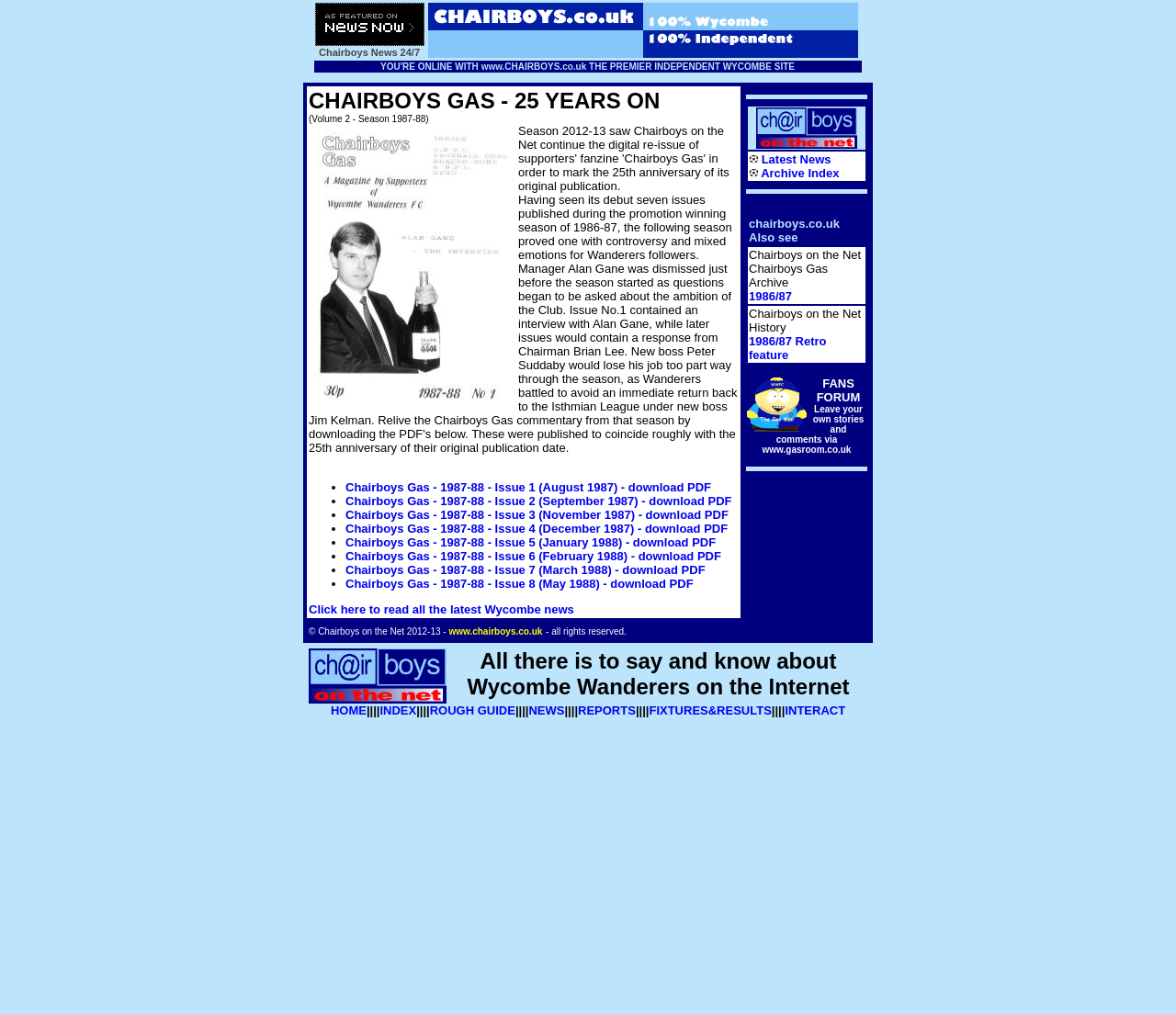Kindly determine the bounding box coordinates of the area that needs to be clicked to fulfill this instruction: "read all the latest Wycombe news".

[0.262, 0.594, 0.488, 0.608]